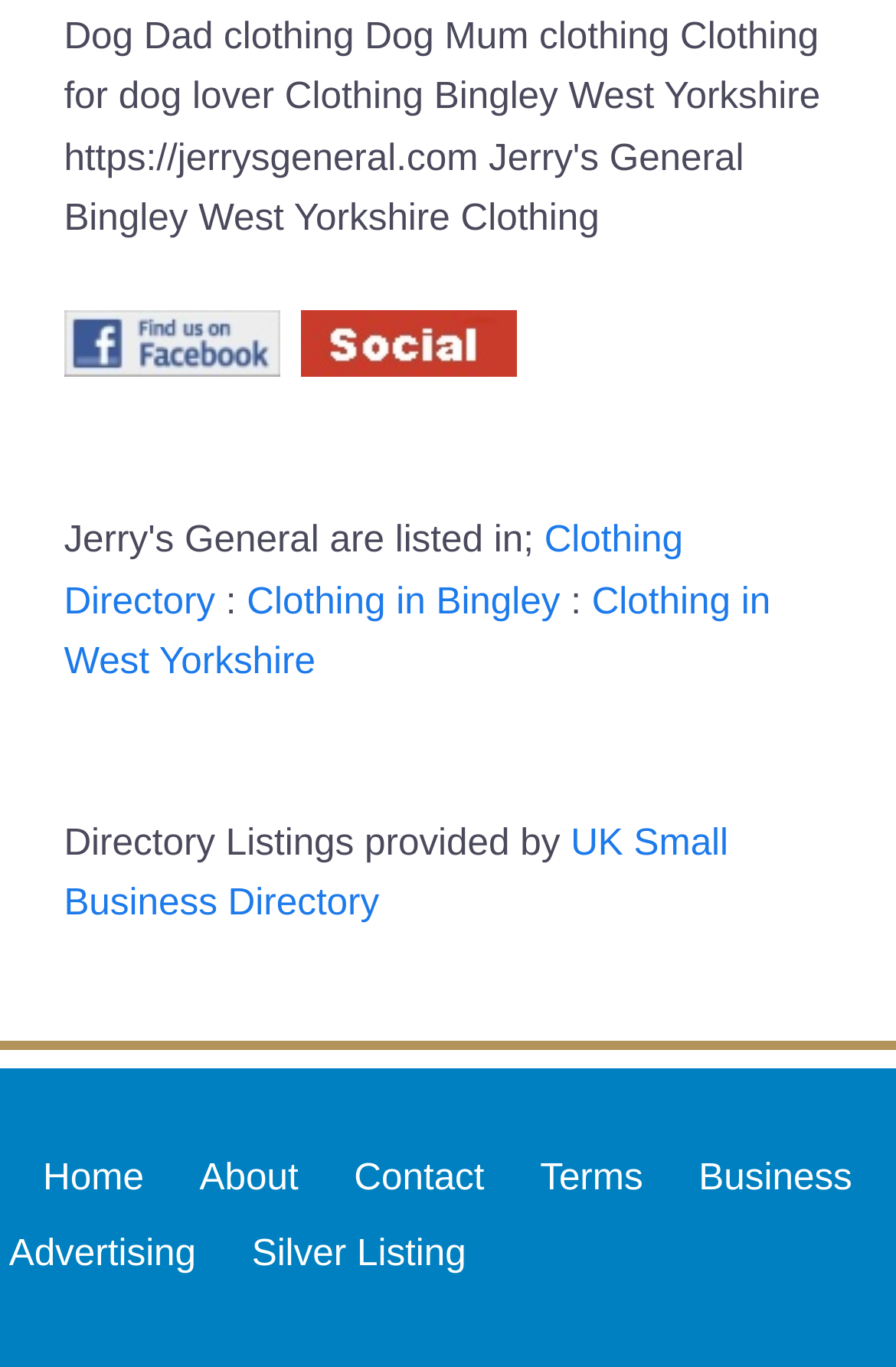Answer the question below with a single word or a brief phrase: 
What is the social media platform mentioned?

Facebook